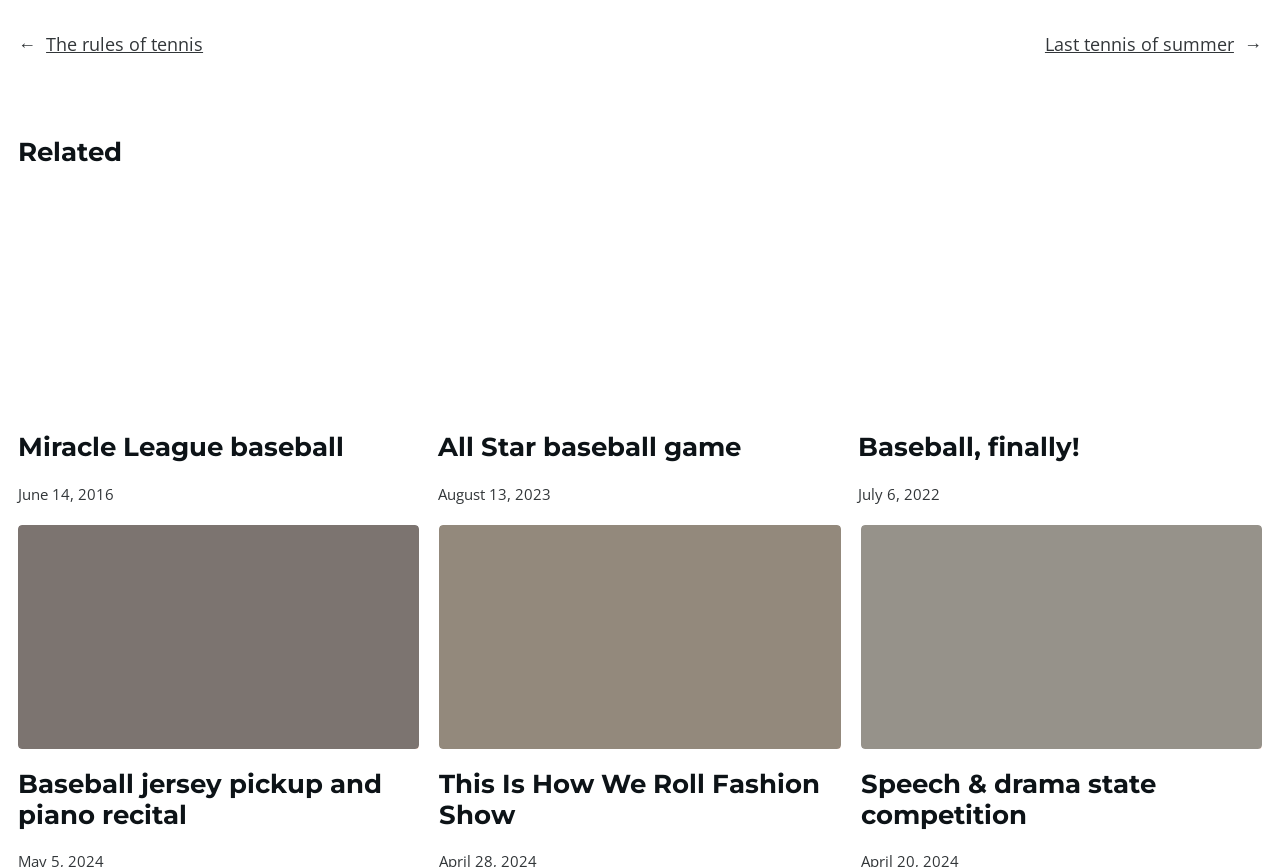How many related posts are there?
Use the image to answer the question with a single word or phrase.

3